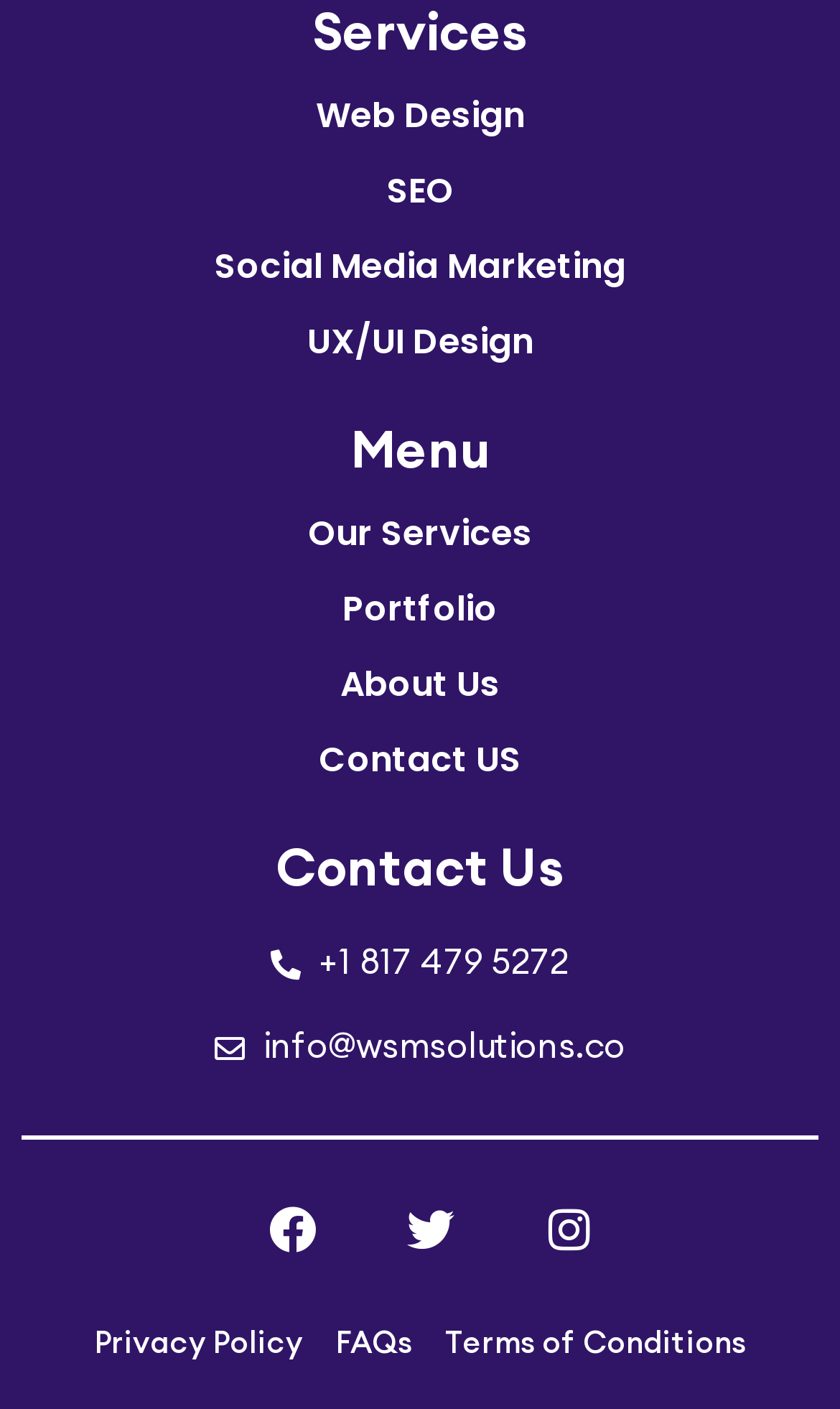Locate the bounding box coordinates of the item that should be clicked to fulfill the instruction: "Click on Web Design".

[0.0, 0.056, 1.0, 0.109]